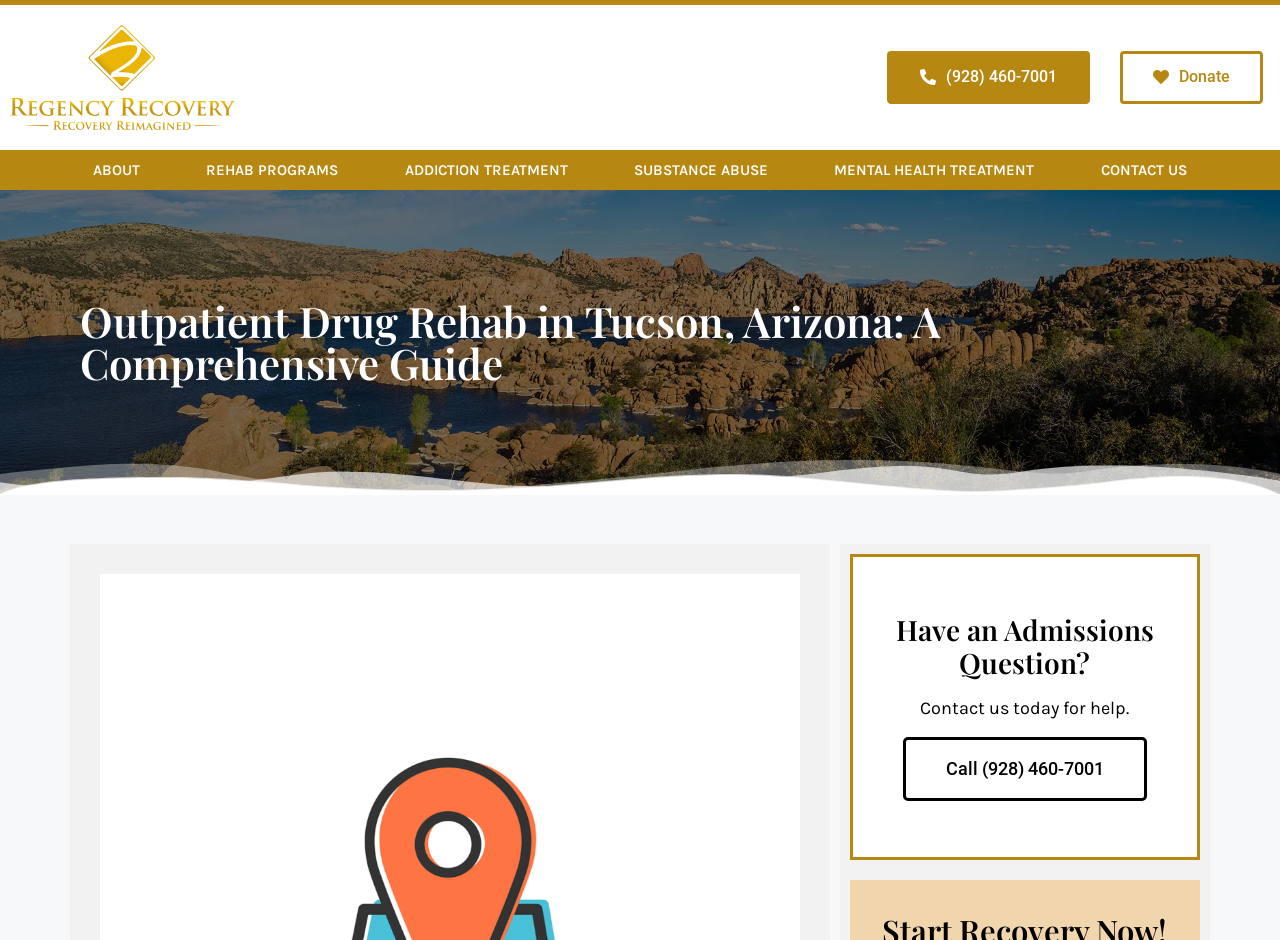Using the format (top-left x, top-left y, bottom-right x, bottom-right y), provide the bounding box coordinates for the described UI element. All values should be floating point numbers between 0 and 1: Contact Us

[0.834, 0.159, 0.953, 0.202]